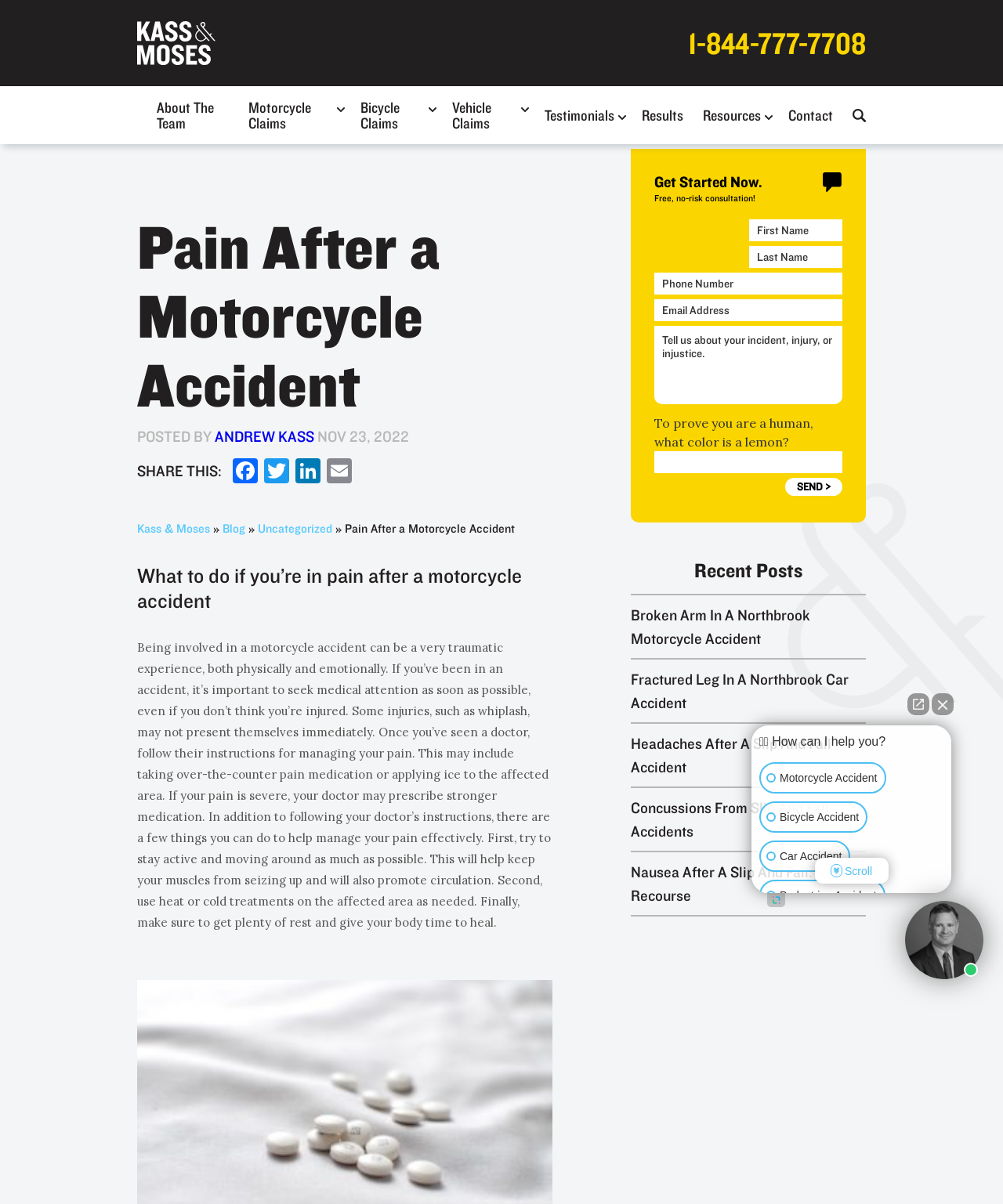Provide a single word or phrase to answer the given question: 
What is the name of the law firm?

Kass & Moses